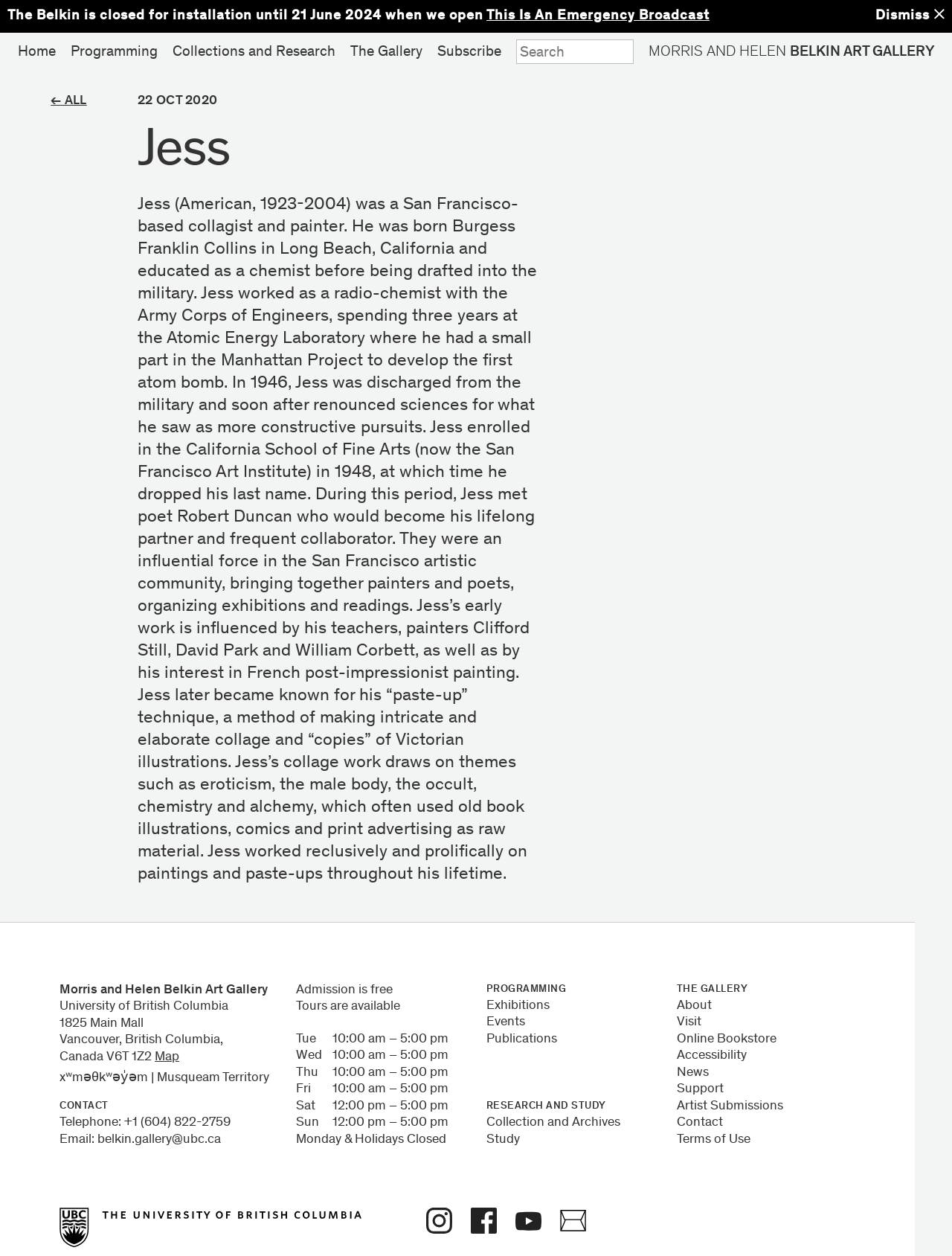Provide your answer in a single word or phrase: 
What is the name of the art gallery?

Morris and Helen Belkin Art Gallery